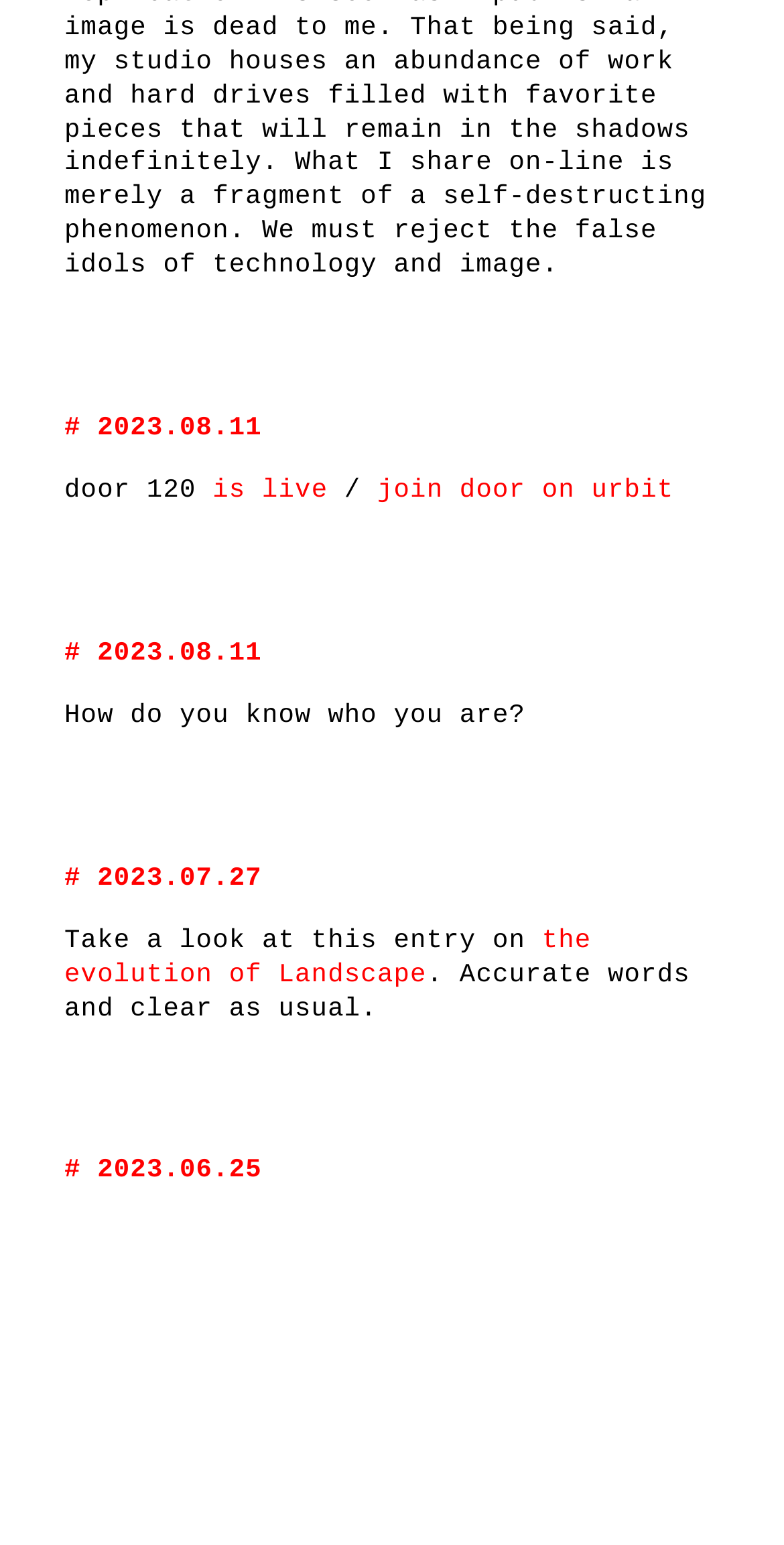Give a short answer using one word or phrase for the question:
What is the phrase before 'join door' in the third link?

is live /